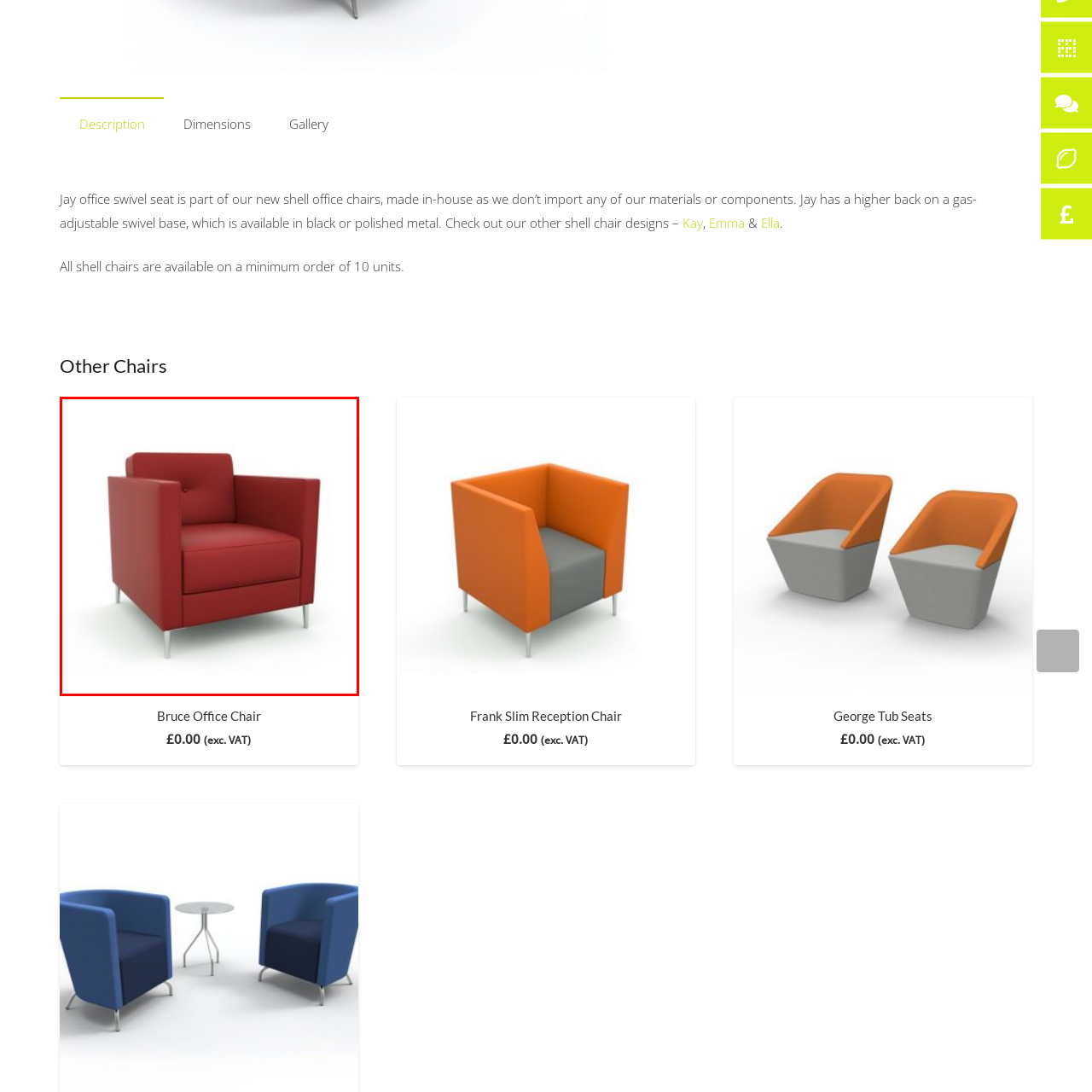What type of legs does the armchair have?
Focus on the content inside the red bounding box and offer a detailed explanation.

According to the caption, the armchair is supported by slender metal legs, which add a touch of elegance to its robust frame.